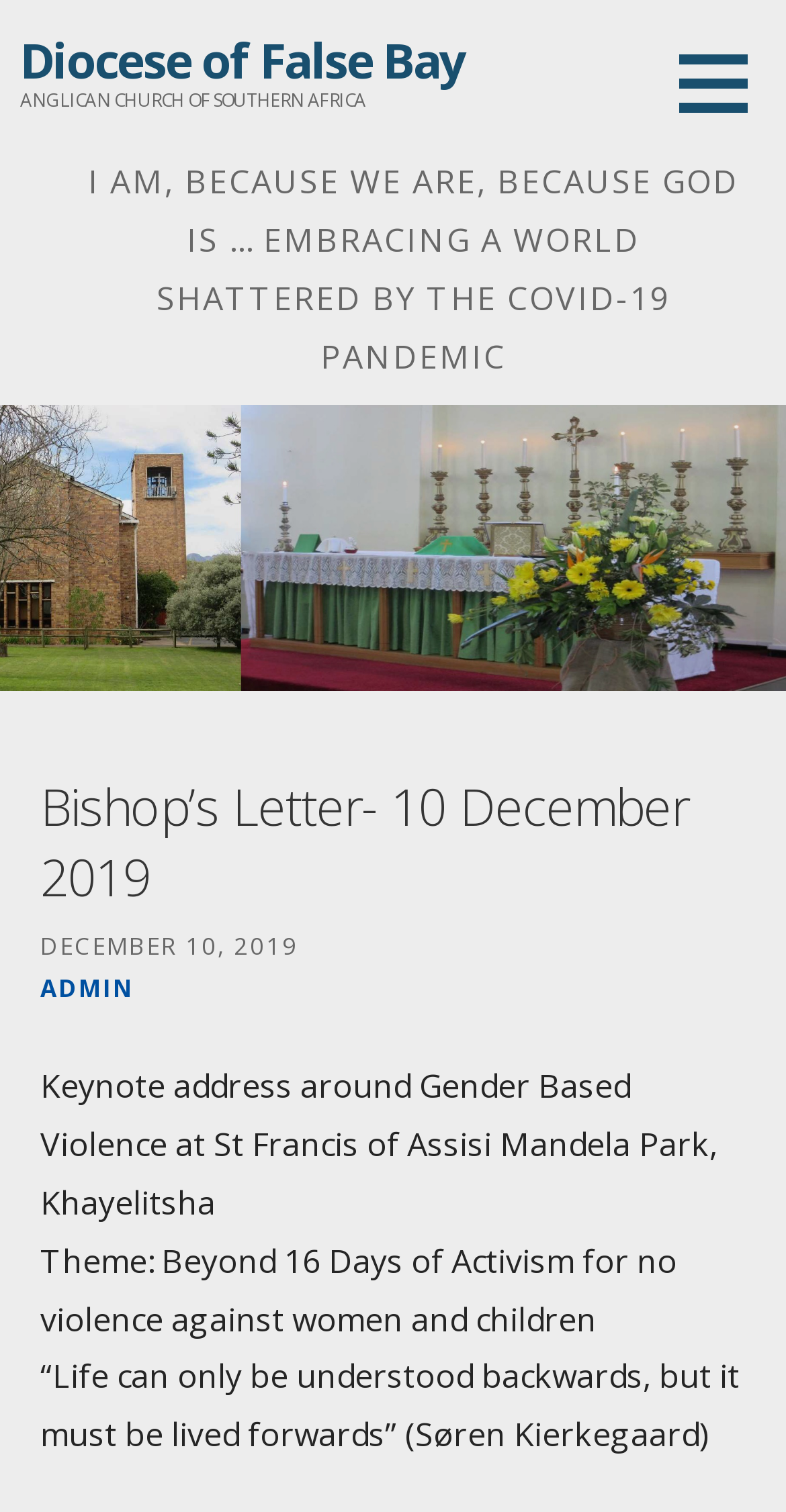What is the date of the Bishop's Letter?
Please give a well-detailed answer to the question.

I obtained the answer by looking at the StaticText element with the text 'DECEMBER 10, 2019' which is located below the heading 'Bishop’s Letter- 10 December 2019'.